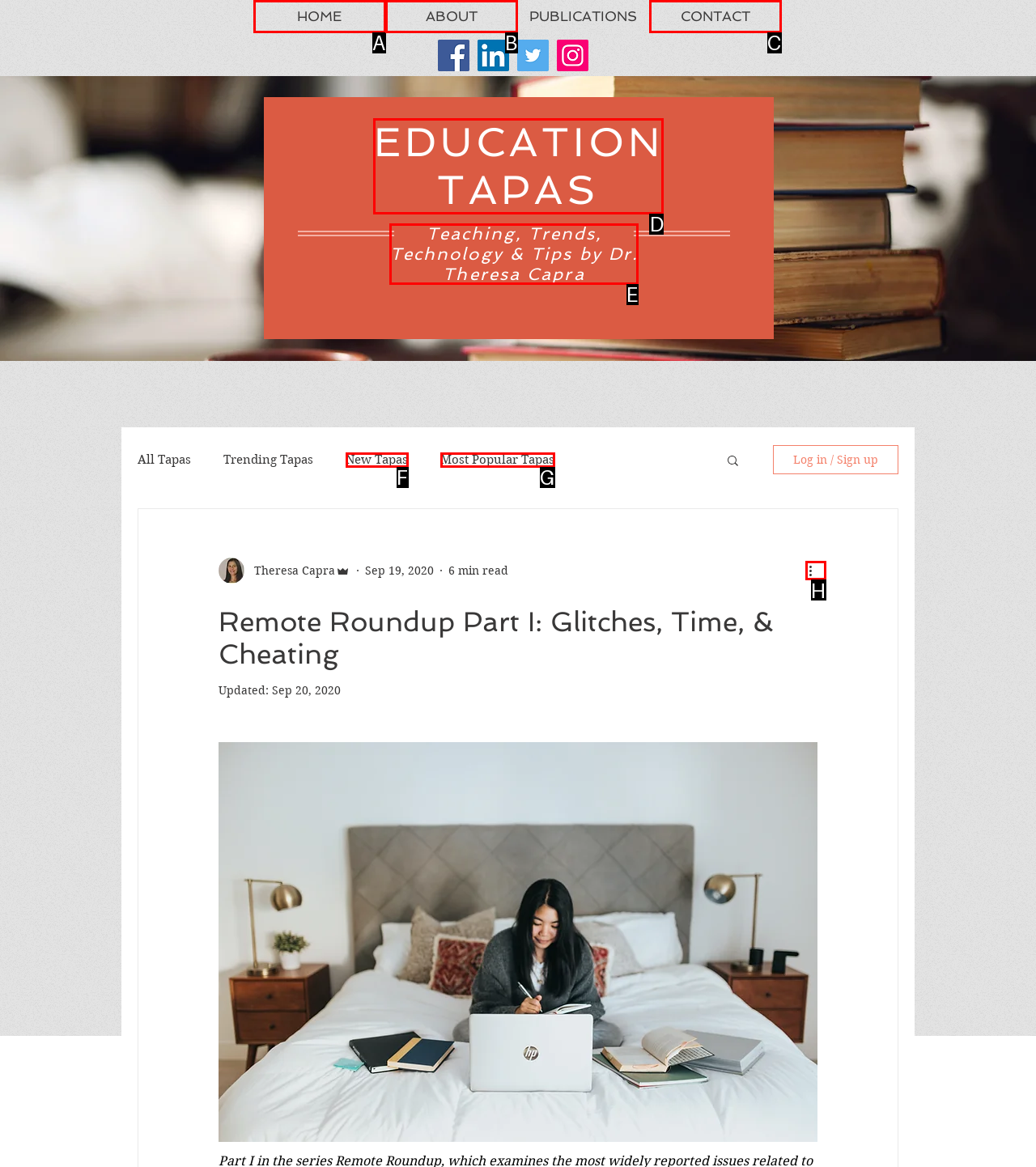Which option should be clicked to execute the task: check more actions?
Reply with the letter of the chosen option.

H